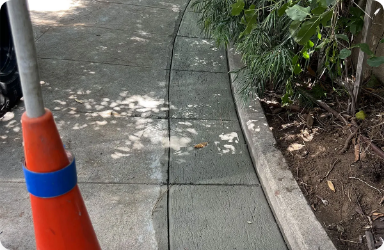Describe every aspect of the image in detail.

The image depicts a freshly laid concrete pathway, which appears to be part of ongoing plumbing or gas line work. In the foreground, a safety cone with a blue band indicates the area is marked for caution. The pathway is curved, bordered by greenery, and showcases a smooth surface that suggests recent treatment. This careful installation is likely associated with ensuring proper gas line installations and repairs, contributing to enhanced safety and efficiency in the surrounding property. The scene not only highlights the technical work involved but also emphasizes the importance of maintaining clear pathways while conducting essential plumbing repairs.